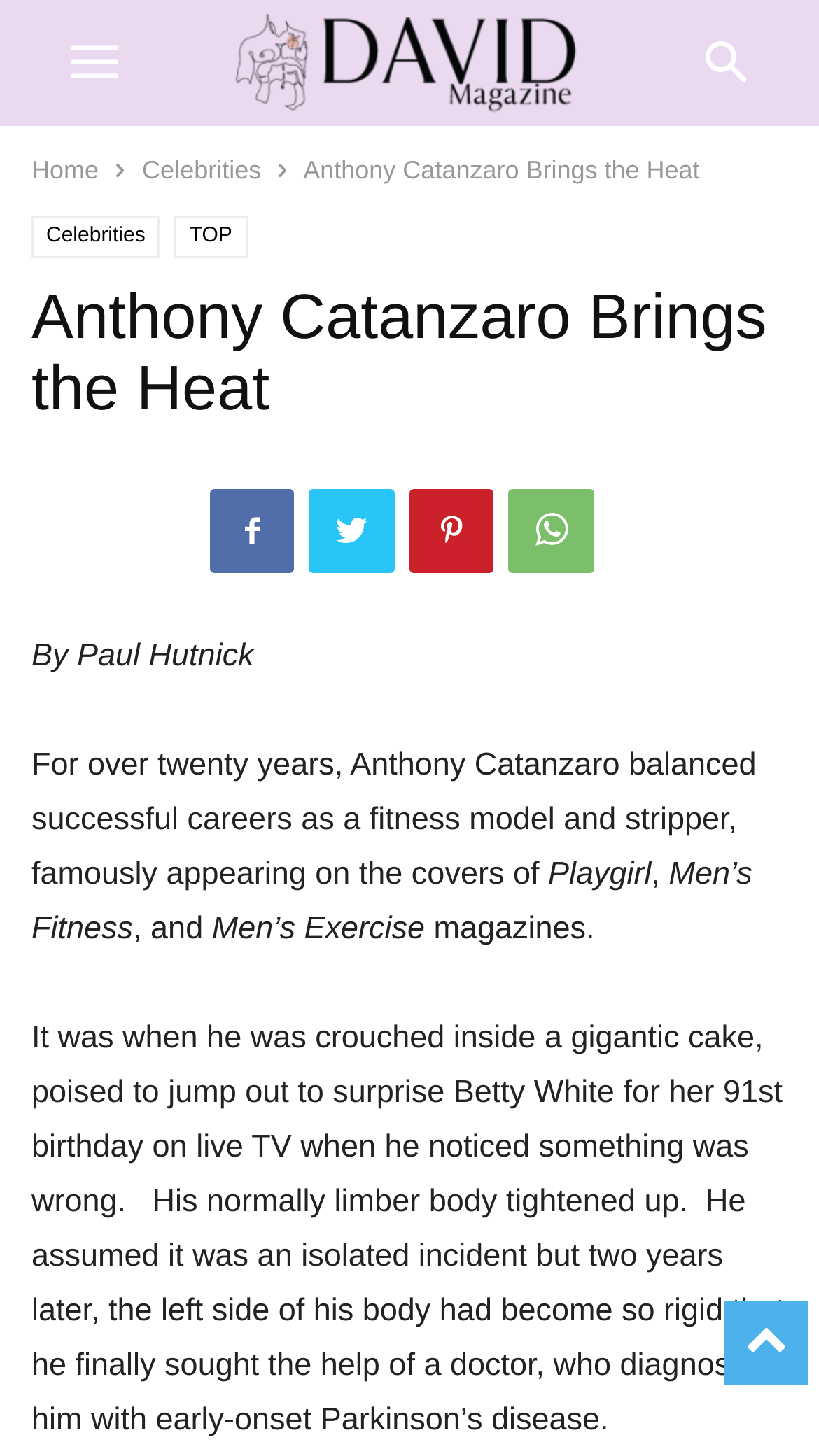How old was Betty White when Anthony Catanzaro surprised her on live TV?
Answer the question in a detailed and comprehensive manner.

According to the text, Anthony Catanzaro surprised Betty White for her 91st birthday on live TV.